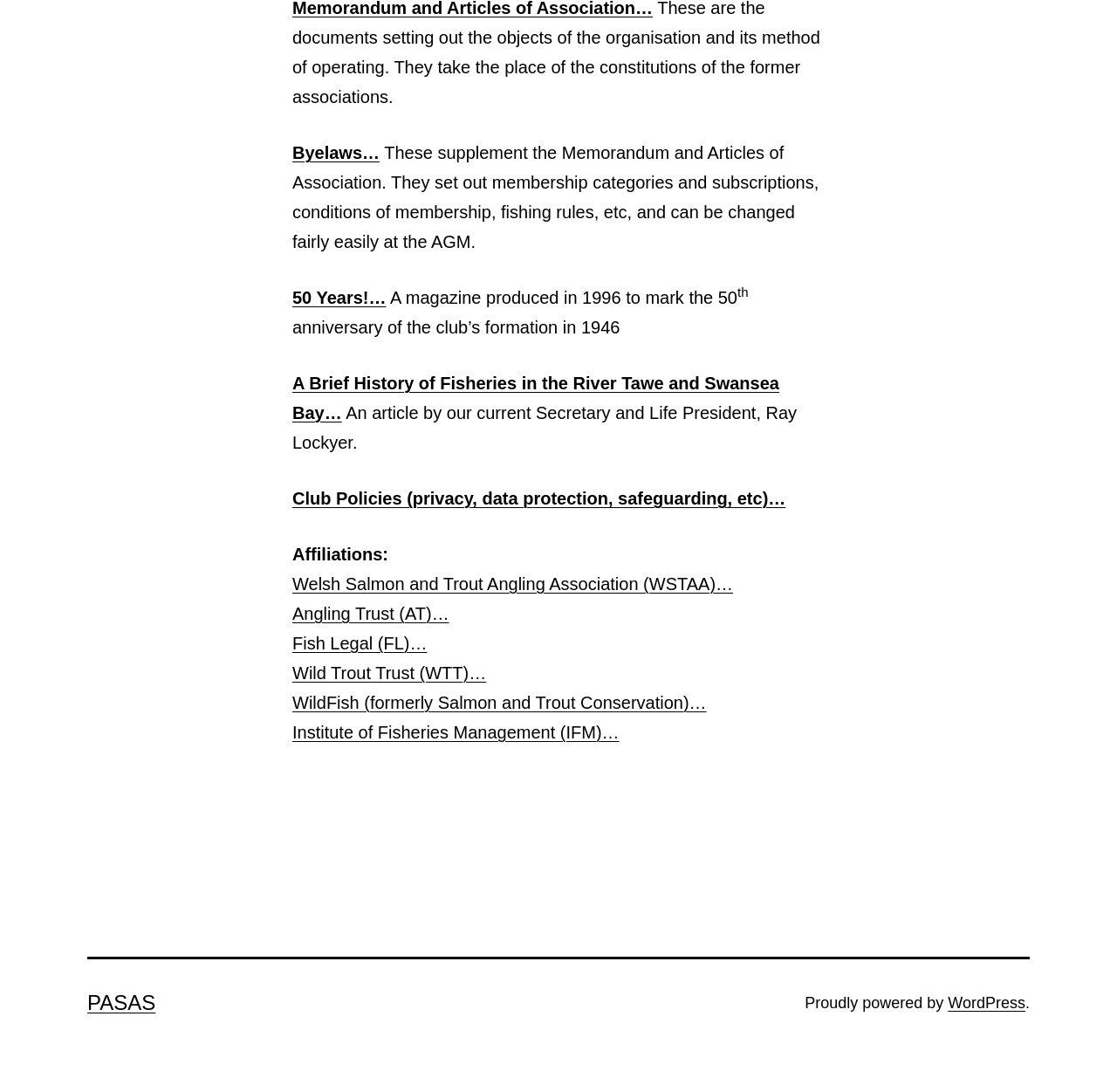Refer to the image and provide an in-depth answer to the question: 
How many affiliations are listed on the webpage?

The webpage lists several affiliations, including Welsh Salmon and Trout Angling Association (WSTAA), Angling Trust (AT), Fish Legal (FL), Wild Trout Trust (WTT), WildFish, and Institute of Fisheries Management (IFM). Therefore, there are 6 affiliations listed on the webpage.